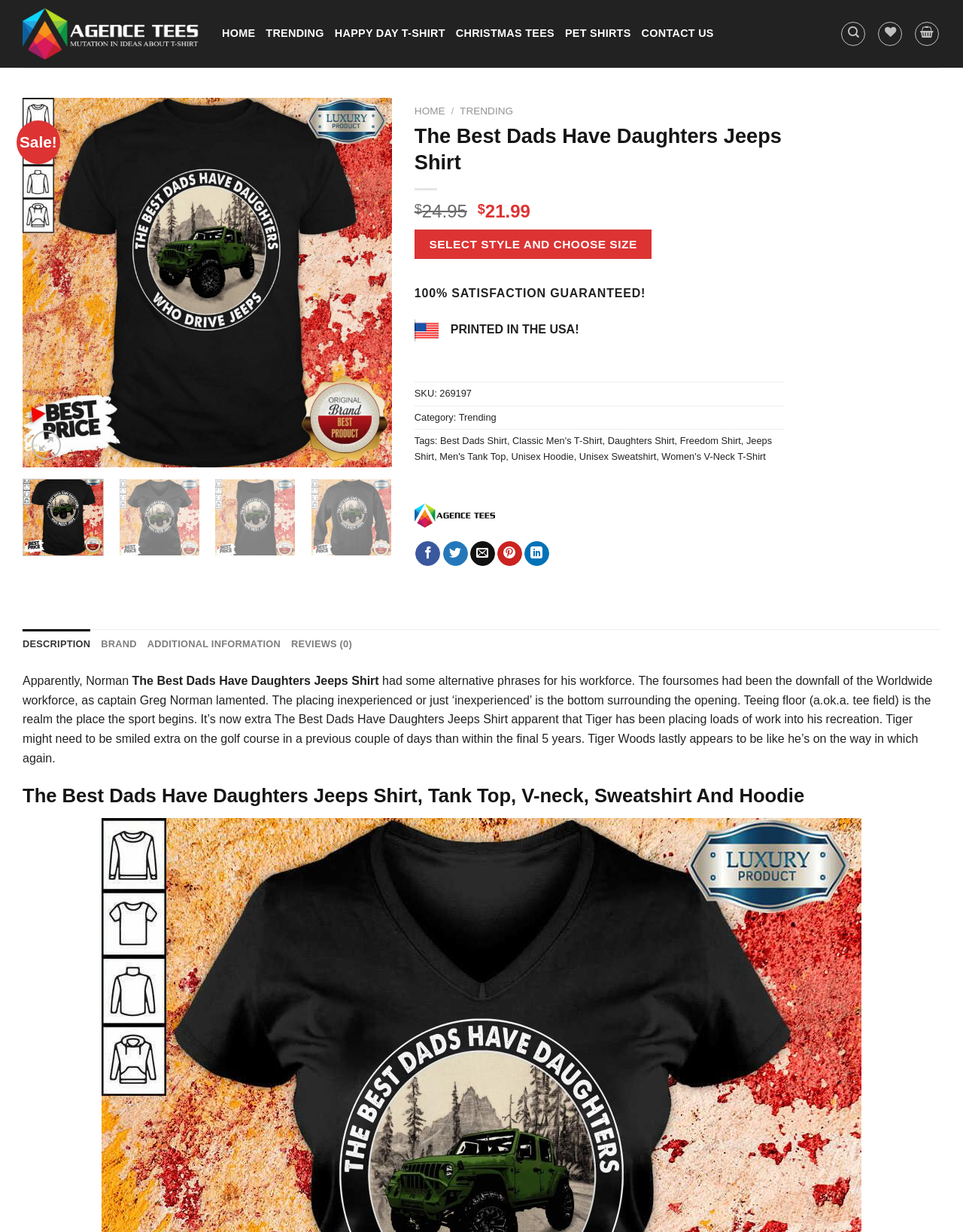Provide a comprehensive caption for the webpage.

This webpage is about a specific product, "The Best Dads Have Daughters Jeeps Shirt". At the top, there is a navigation menu with links to "HOME", "TRENDING", "HAPPY DAY T-SHIRT", "CHRISTMAS TEES", "PET SHIRTS", and "CONTACT US". On the right side of the navigation menu, there is a search bar and three icons for wishlist, cart, and user account.

Below the navigation menu, there is a large image of the product, with a "Sale!" label on top of it. To the right of the image, there are buttons to add the product to the wishlist and to navigate through different product images.

Under the product image, there is a section with product details, including the product name, price, and a brief description. There are also buttons to select the product style and size.

On the left side of the product details section, there is a menu with links to "HOME", "TRENDING", and other categories. Below the menu, there are social media sharing links and a section with product tags.

The main content of the webpage is a product description, which is divided into sections with tabs for "DESCRIPTION", "BRAND", "ADDITIONAL INFORMATION", and "REVIEWS (0)". The product description is a long text that talks about the product and its features.

Throughout the webpage, there are several images, including the product image, social media icons, and a logo for "Agence Tees" at the top. The overall layout is organized, with clear headings and concise text.